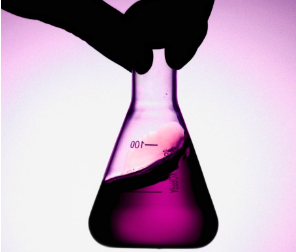Present a detailed portrayal of the image.

The image depicts a hand holding a laboratory flask filled with a vibrant purple liquid. The flask's shape is reminiscent of classic glass laboratory equipment, with clear markings indicating measurements. The background features soft, gradient lighting that enhances the purple hue of the liquid, creating a visually striking effect reminiscent of the historical context of purple dye production. This color, derived from mollusks, was historically rare and highly prized, often associated with royalty and nobility, as detailed in the surrounding text discussing the origins and significance of purple dye in ancient cultures. The scene captures both the scientific nature of experimentation and the rich historical narrative surrounding the color purple.